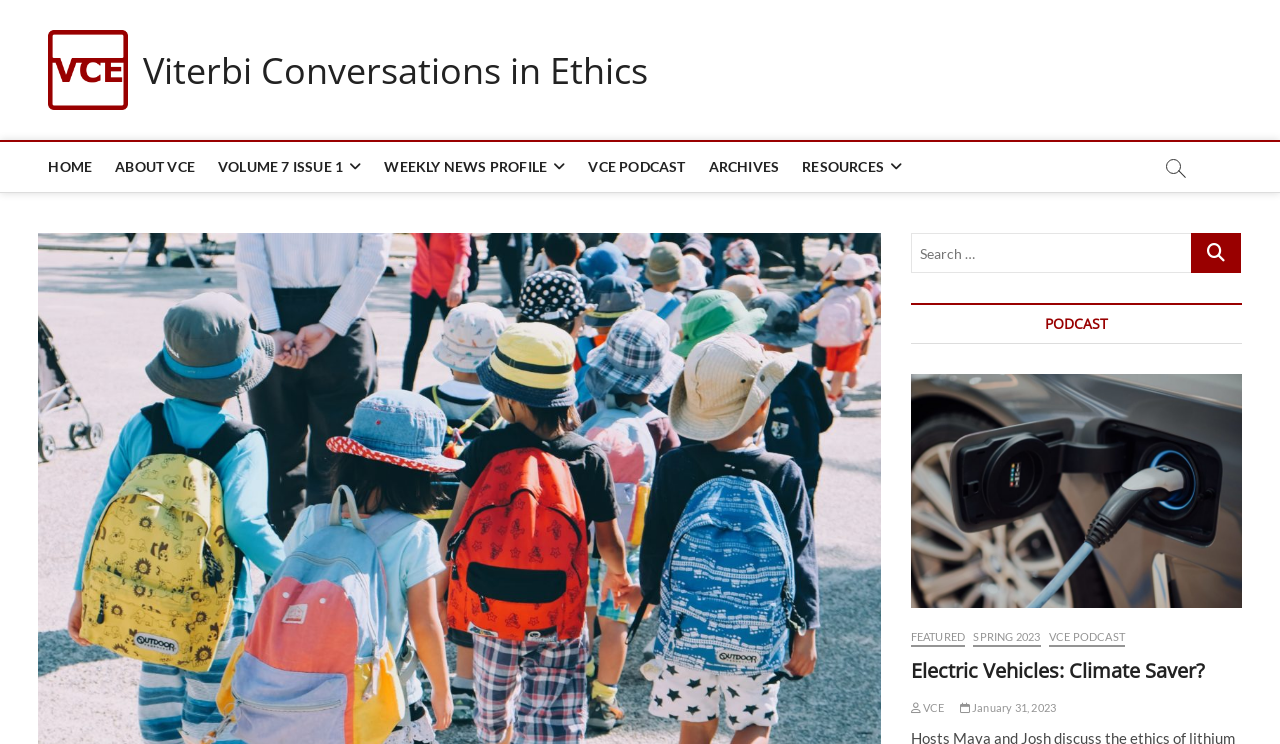Please provide a brief answer to the following inquiry using a single word or phrase:
What is the logo of the website?

USC Viterbi Conversation in Ethics Logo